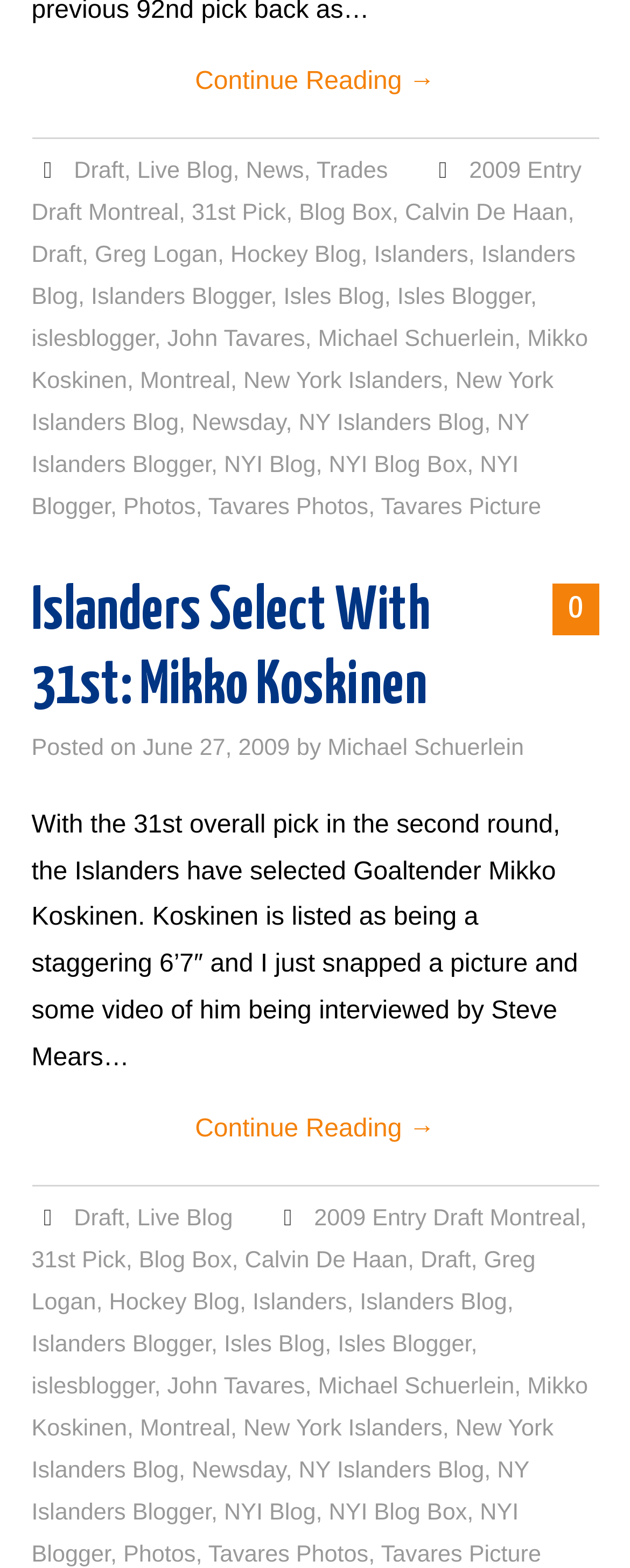Extract the bounding box coordinates for the UI element described by the text: "Isles Blogger". The coordinates should be in the form of [left, top, right, bottom] with values between 0 and 1.

[0.536, 0.85, 0.747, 0.866]